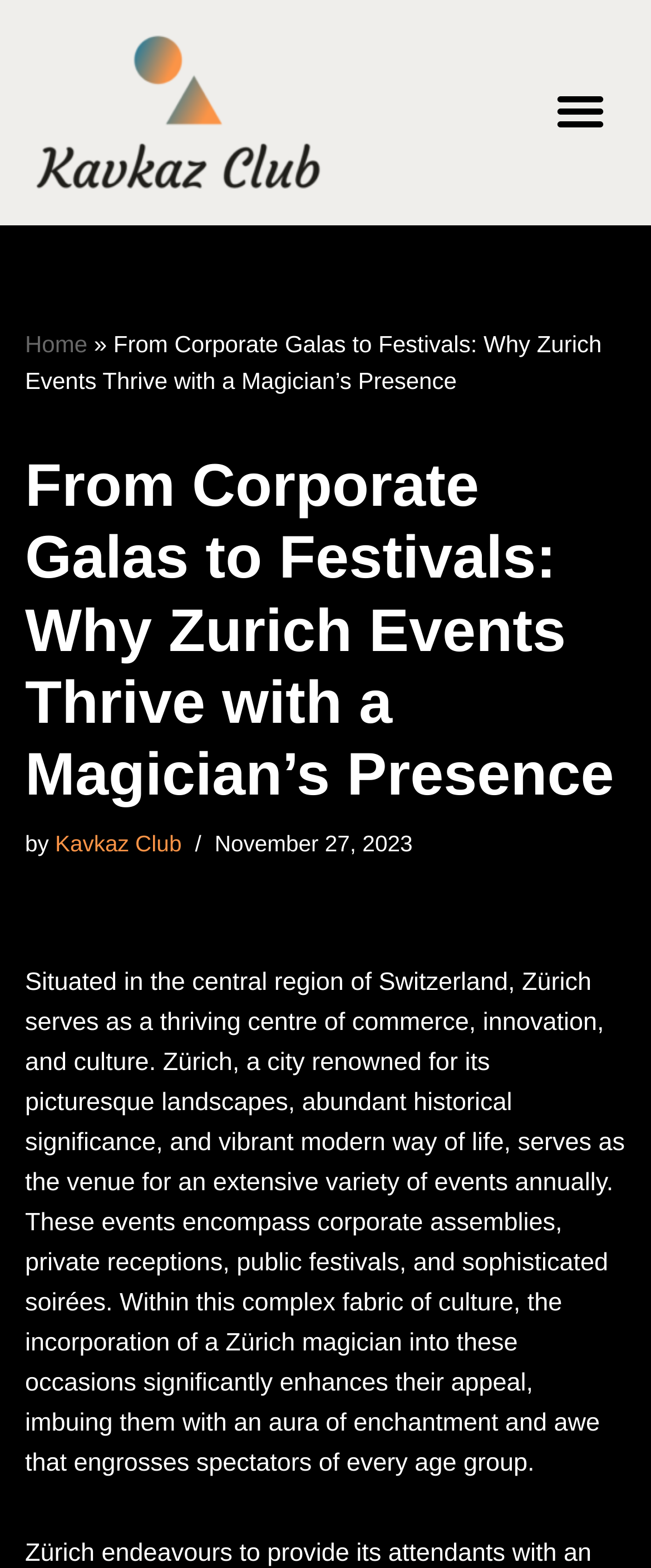Articulate a complete and detailed caption of the webpage elements.

The webpage is about Zurich events and the importance of a magician's presence in making them thrive. At the top-left corner, there is a link to skip to the content. Next to it, on the same horizontal level, is a link to "kavkaz-club" accompanied by an image with the same name. On the top-right corner, there is a menu toggle button.

Below the top section, there is a menu with a link to "Home" followed by a right-facing arrow symbol. The main title of the webpage, "From Corporate Galas to Festivals: Why Zurich Events Thrive with a Magician’s Presence", is displayed prominently, taking up most of the width of the page. Below the title, there is a byline with the text "by" followed by a link to "Kavkaz Club". The date "November 27, 2023" is displayed next to the byline.

The main content of the webpage is a paragraph of text that describes Zurich as a city with a rich history and culture, hosting various events throughout the year. The text explains how incorporating a magician into these events can enhance their appeal and create an aura of enchantment. This paragraph takes up most of the page's content area.